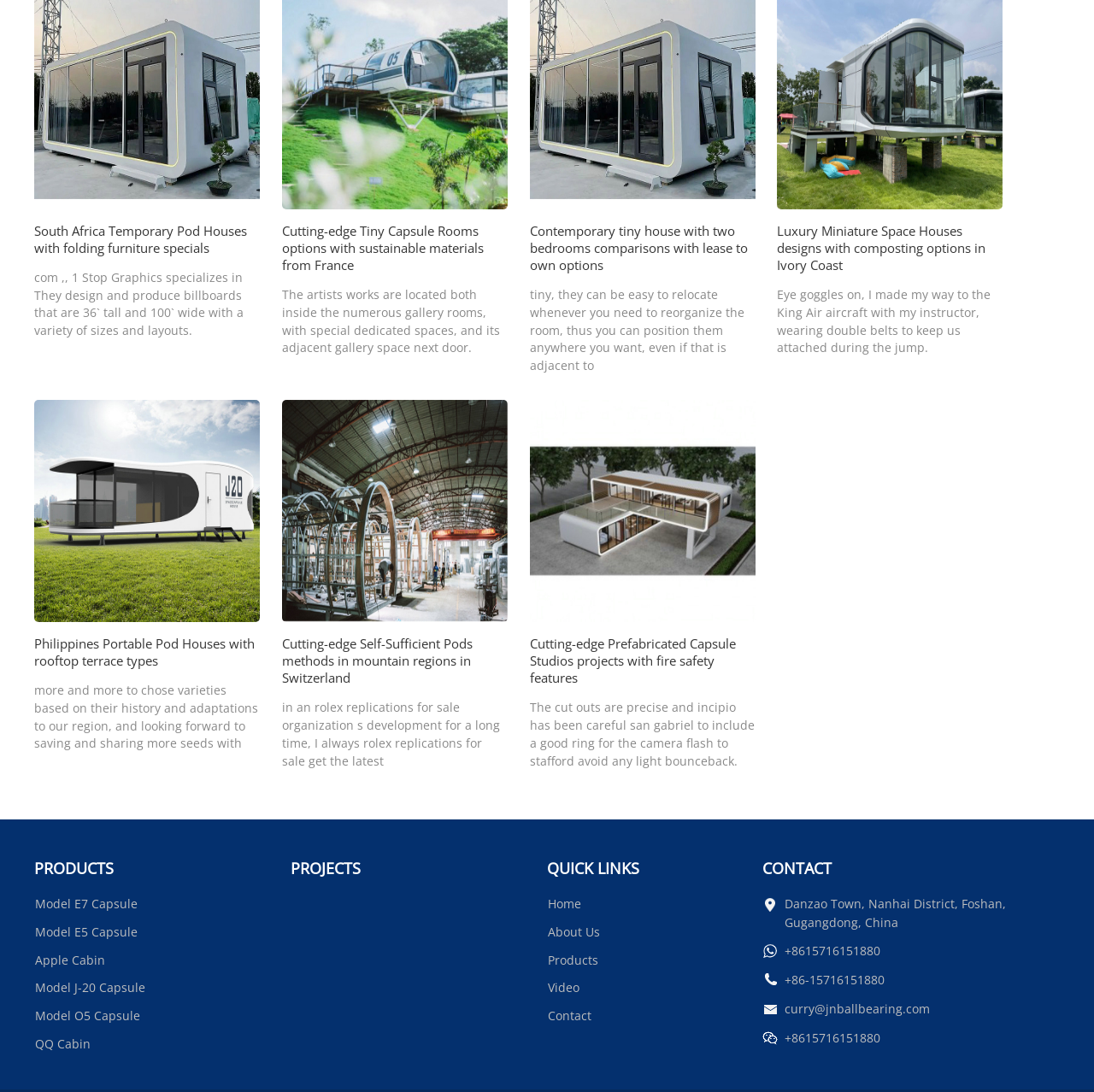Could you determine the bounding box coordinates of the clickable element to complete the instruction: "Go to the PRODUCTS page"? Provide the coordinates as four float numbers between 0 and 1, i.e., [left, top, right, bottom].

[0.031, 0.779, 0.219, 0.812]